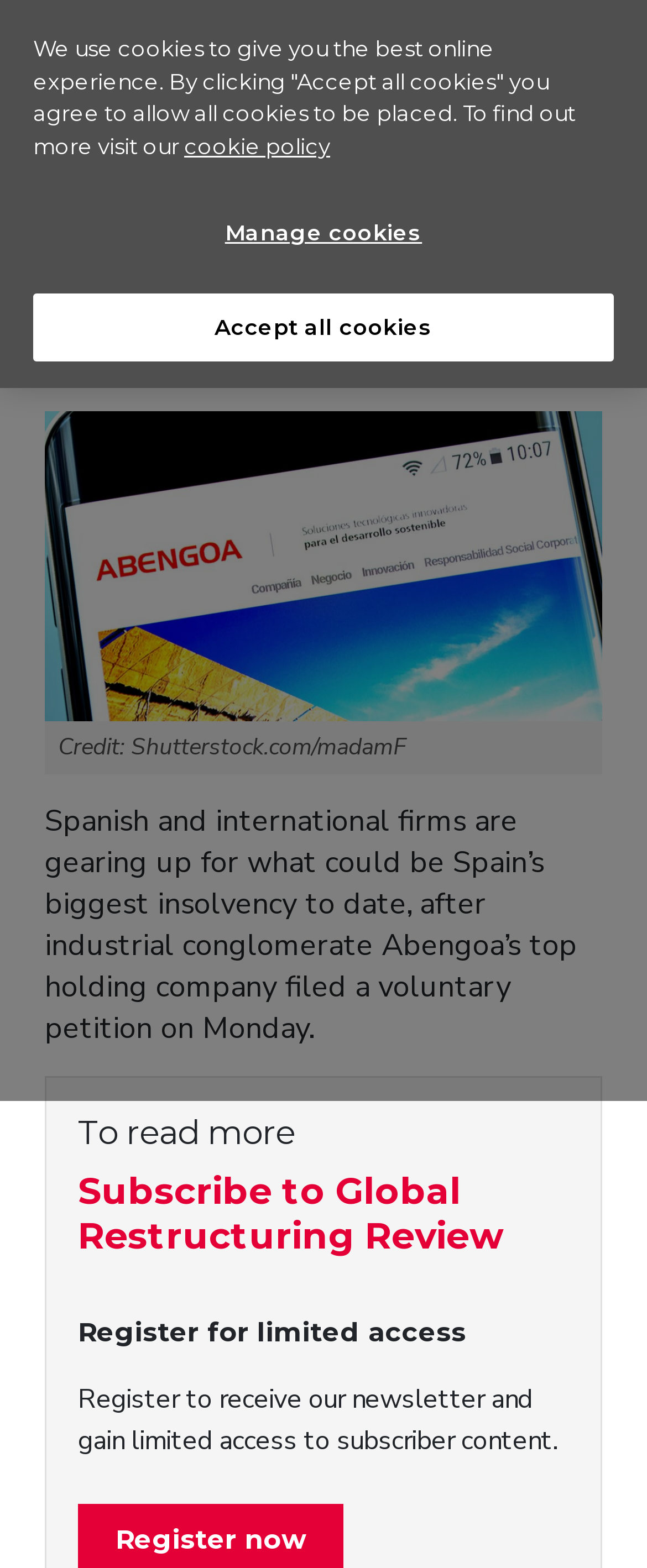Determine the bounding box coordinates for the area that needs to be clicked to fulfill this task: "Subscribe to Global Restructuring Review". The coordinates must be given as four float numbers between 0 and 1, i.e., [left, top, right, bottom].

[0.121, 0.745, 0.879, 0.802]